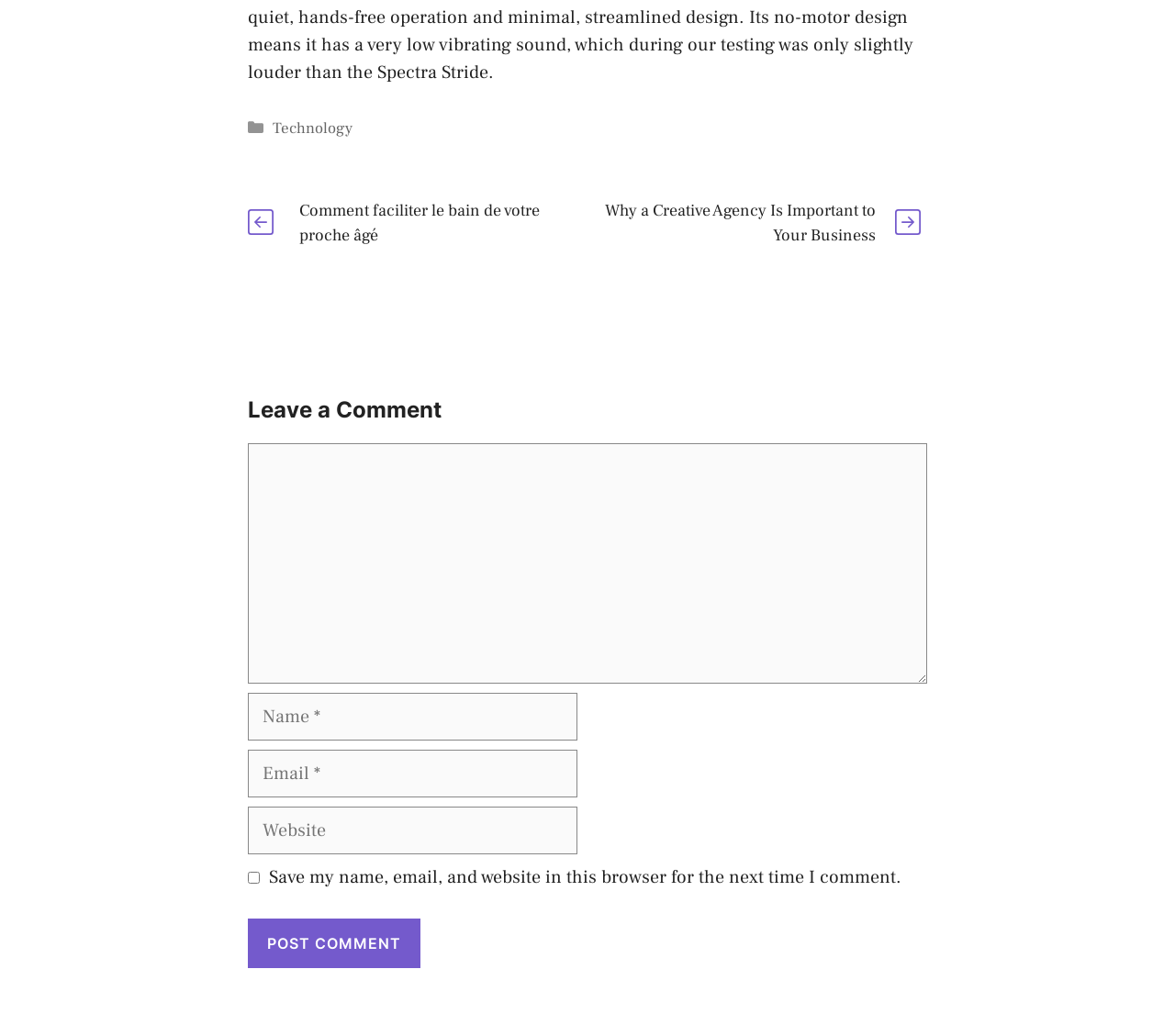Determine the bounding box coordinates for the area that should be clicked to carry out the following instruction: "Visit the 'Comment faciliter le bain de votre proche âgé' article".

[0.254, 0.193, 0.459, 0.237]